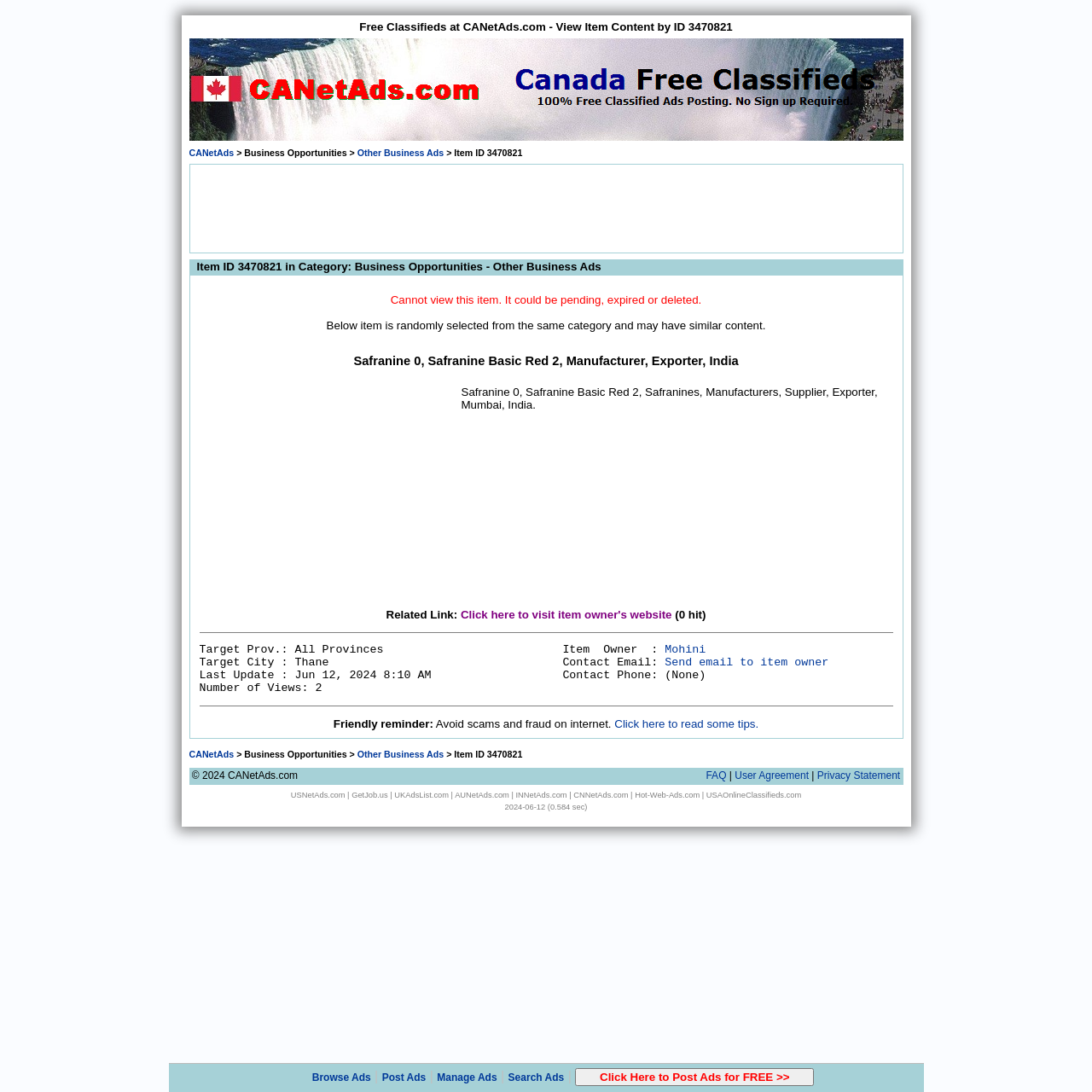Please find and report the bounding box coordinates of the element to click in order to perform the following action: "View other business ads". The coordinates should be expressed as four float numbers between 0 and 1, in the format [left, top, right, bottom].

[0.327, 0.135, 0.406, 0.145]